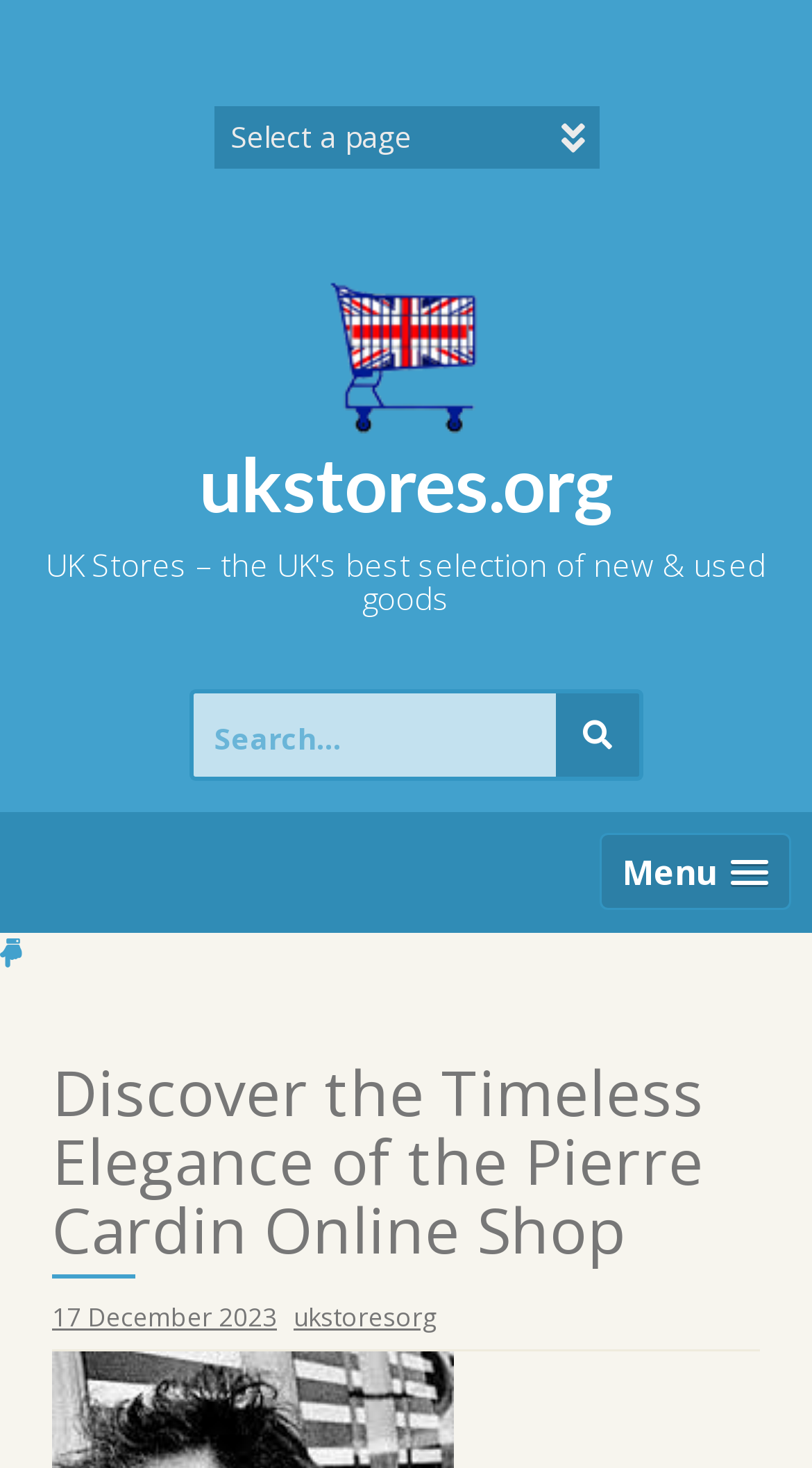Using the provided description ukstores.org, find the bounding box coordinates for the UI element. Provide the coordinates in (top-left x, top-left y, bottom-right x, bottom-right y) format, ensuring all values are between 0 and 1.

[0.245, 0.298, 0.755, 0.36]